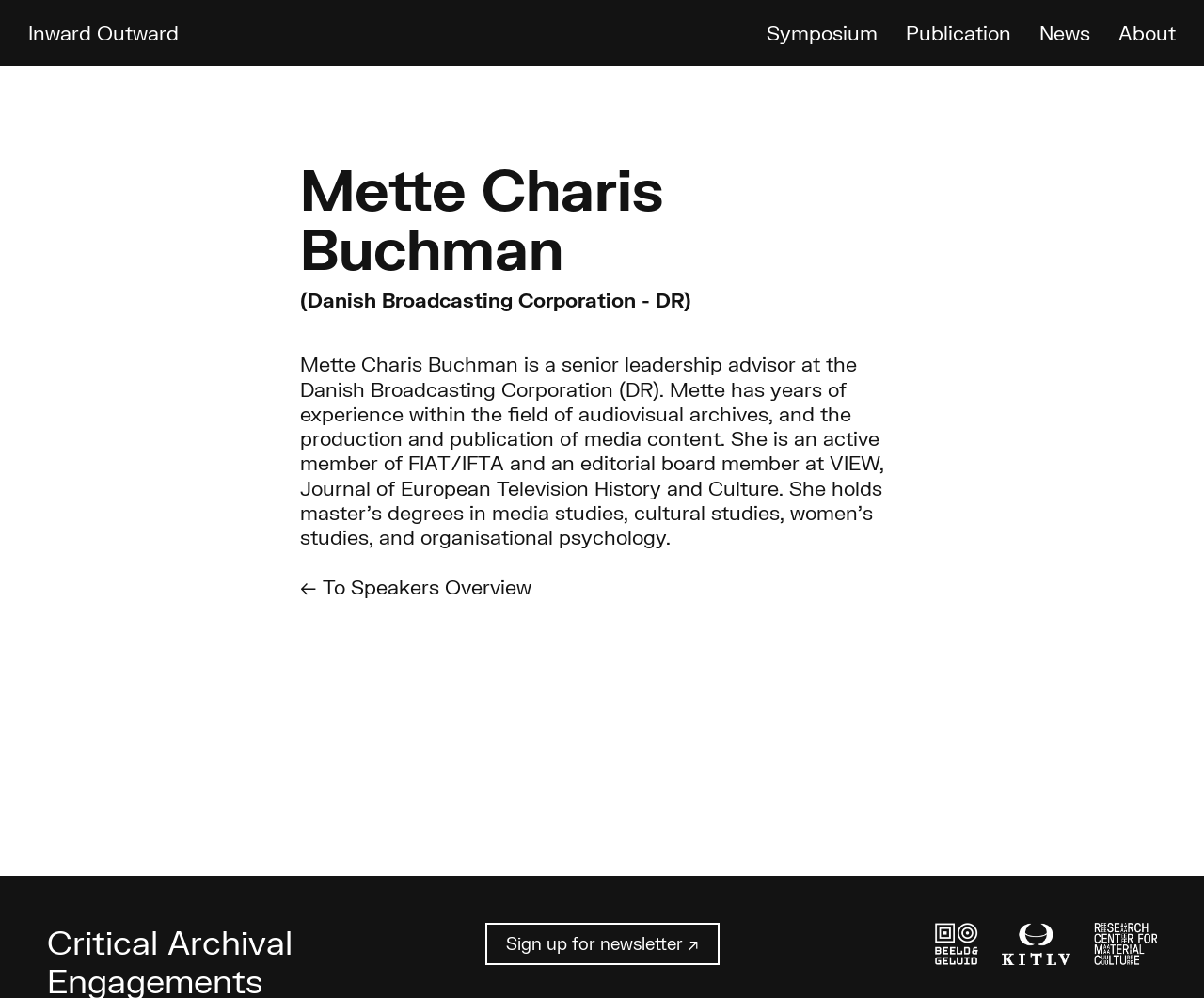Write an extensive caption that covers every aspect of the webpage.

The webpage is about Mette Charis Buchman, a senior leadership advisor at the Danish Broadcasting Corporation (DR). At the top left, there is a link to "Inward Outward", followed by links to "Symposium", "Publication", "News", and "About" in a horizontal row. Below these links, there is a heading that displays Mette's name. 

Underneath the heading, there is a brief description of Mette's affiliation, "(Danish Broadcasting Corporation - DR)". This is followed by a longer paragraph that summarizes Mette's experience and credentials in the field of audiovisual archives and media content production. 

To the right of Mette's description, there is a link to "← To Speakers Overview". At the bottom of the page, there are several links, including "Sign up for newsletter ↗" on the left, and three social media links on the right.